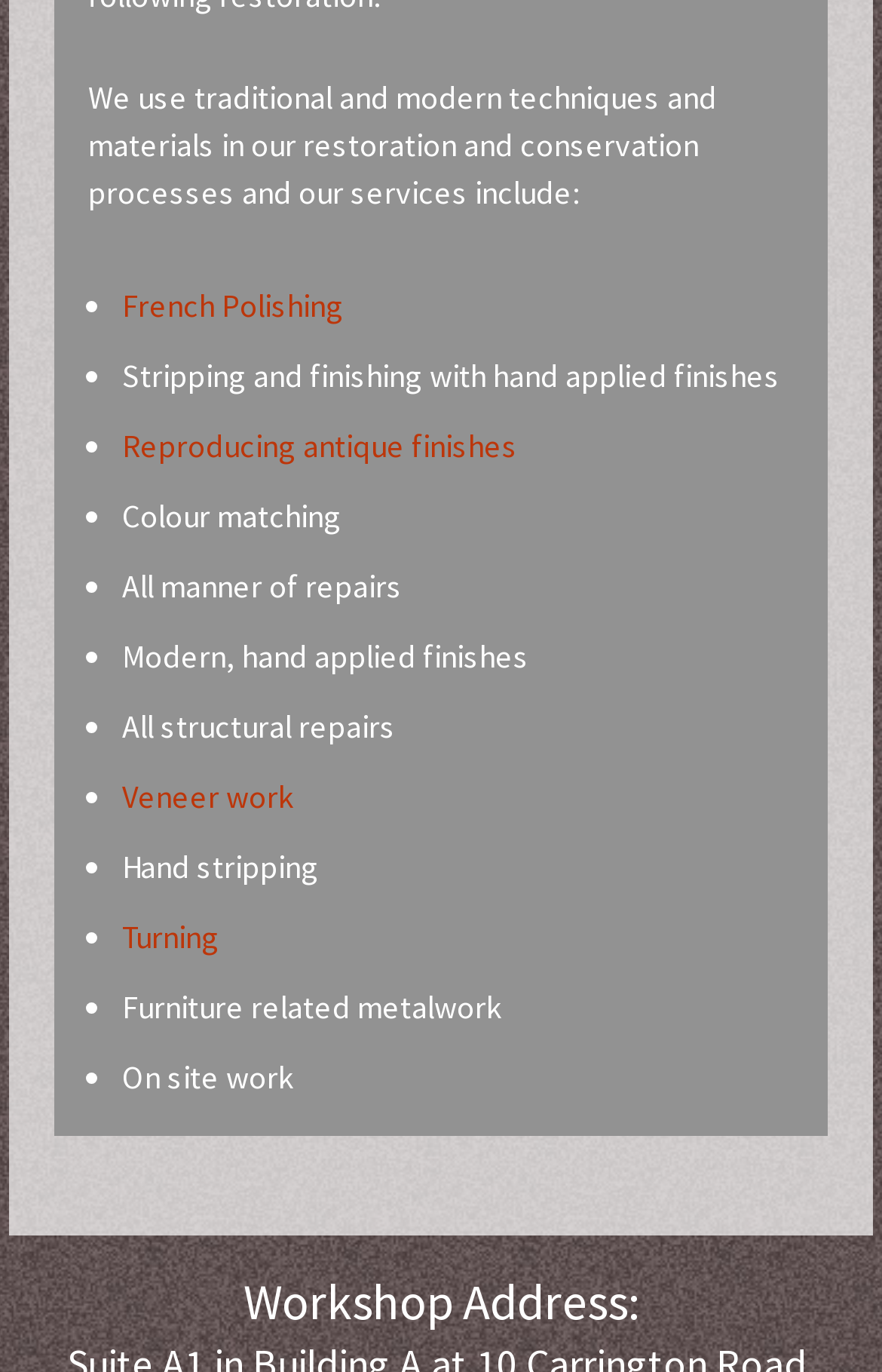What is the purpose of the company's workshop?
Using the image as a reference, answer the question in detail.

Based on the context of the webpage, it appears that the company's workshop is where they carry out their restoration and conservation services, including the various techniques and processes listed on the webpage.